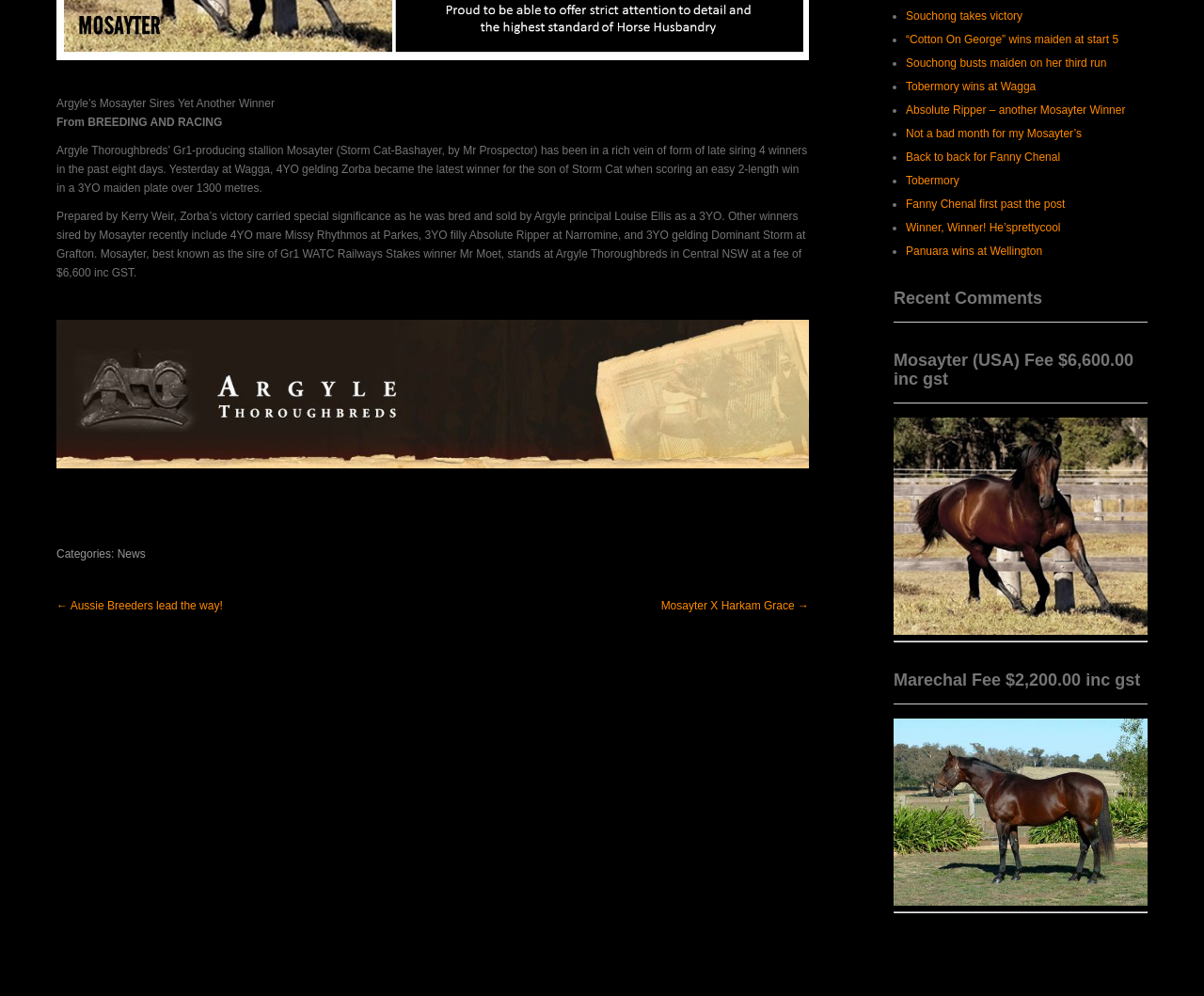Bounding box coordinates are specified in the format (top-left x, top-left y, bottom-right x, bottom-right y). All values are floating point numbers bounded between 0 and 1. Please provide the bounding box coordinate of the region this sentence describes: Mosayter X Harkam Grace →

[0.549, 0.602, 0.672, 0.615]